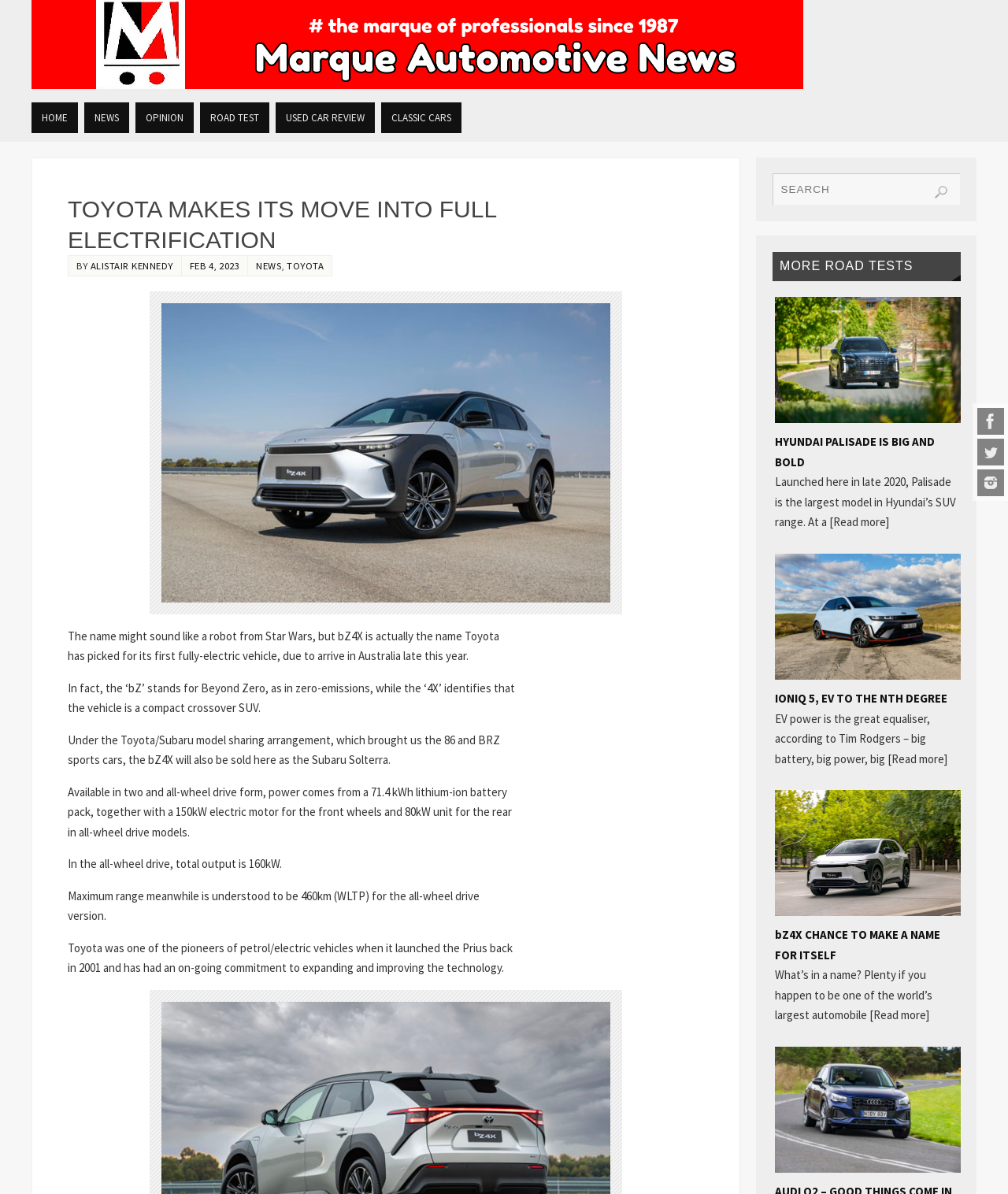Determine the bounding box coordinates of the element that should be clicked to execute the following command: "Go to Facebook".

[0.97, 0.342, 0.996, 0.364]